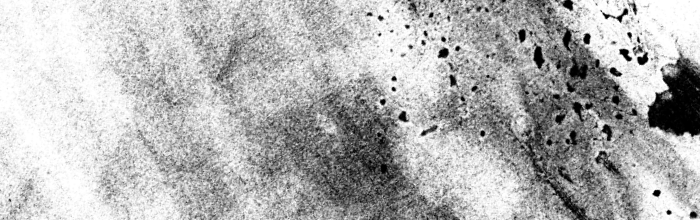Refer to the image and answer the question with as much detail as possible: What do players navigate in the game?

According to the caption, as players engage in the narrative journey, they will navigate the delicate interplay of connection, memory, and emotion, which is mirrored in the intricacies visible in the artwork.